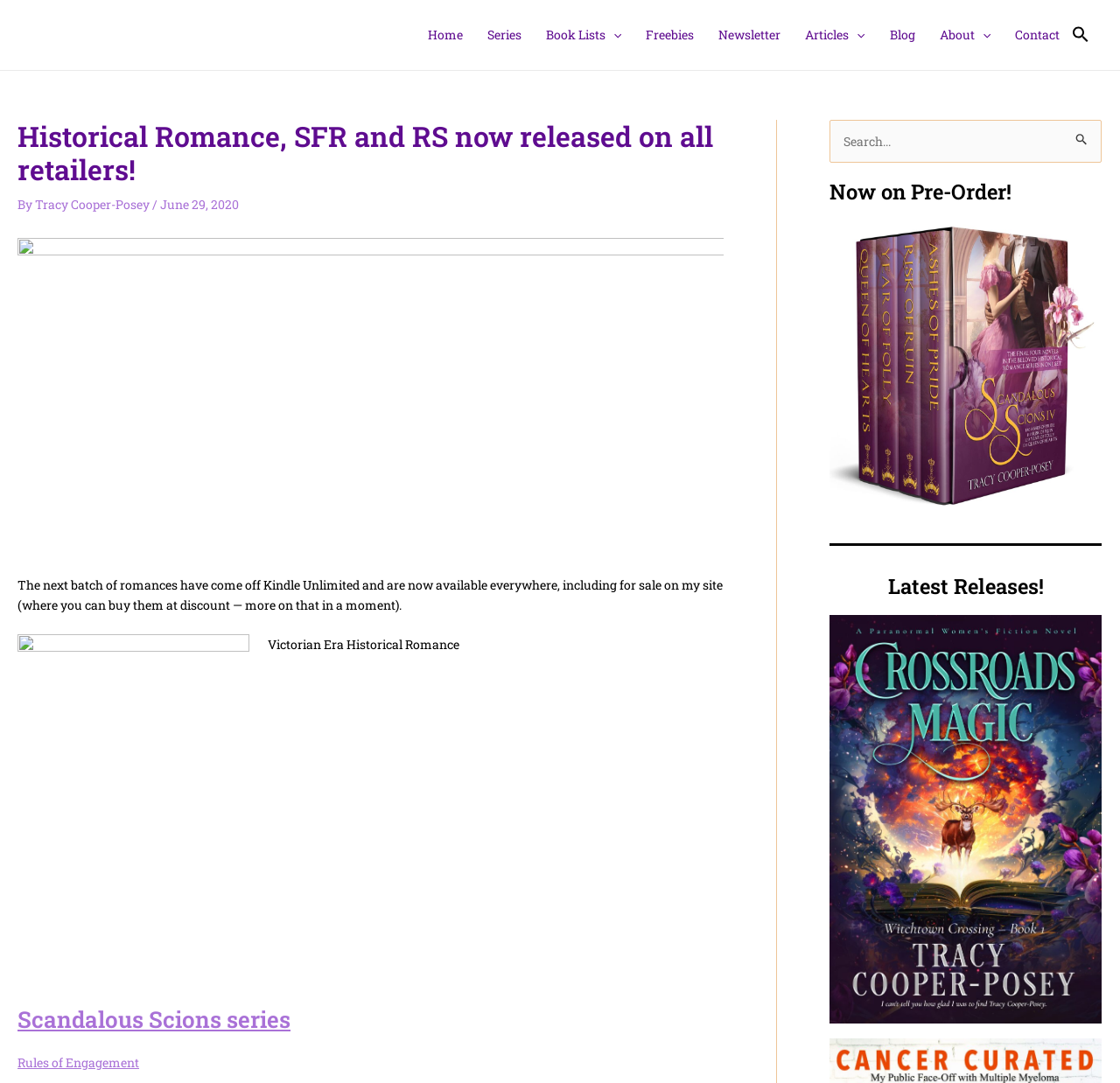What is the headline of the webpage?

Historical Romance, SFR and RS now released on all retailers!